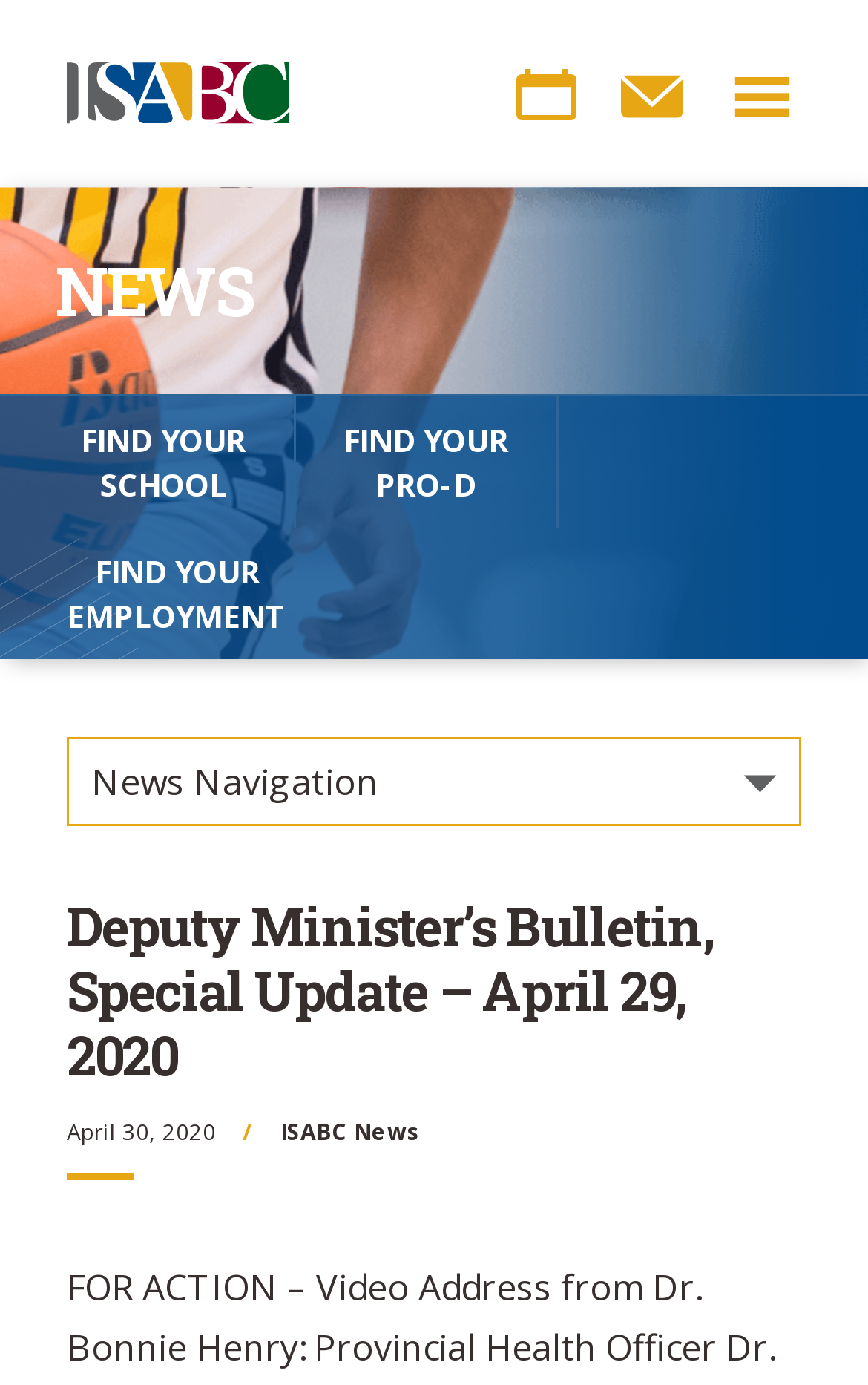Please analyze the image and provide a thorough answer to the question:
What is the date of the bulletin?

I found the answer by looking at the static text element with the text 'April 30, 2020' which is a child of the time element.